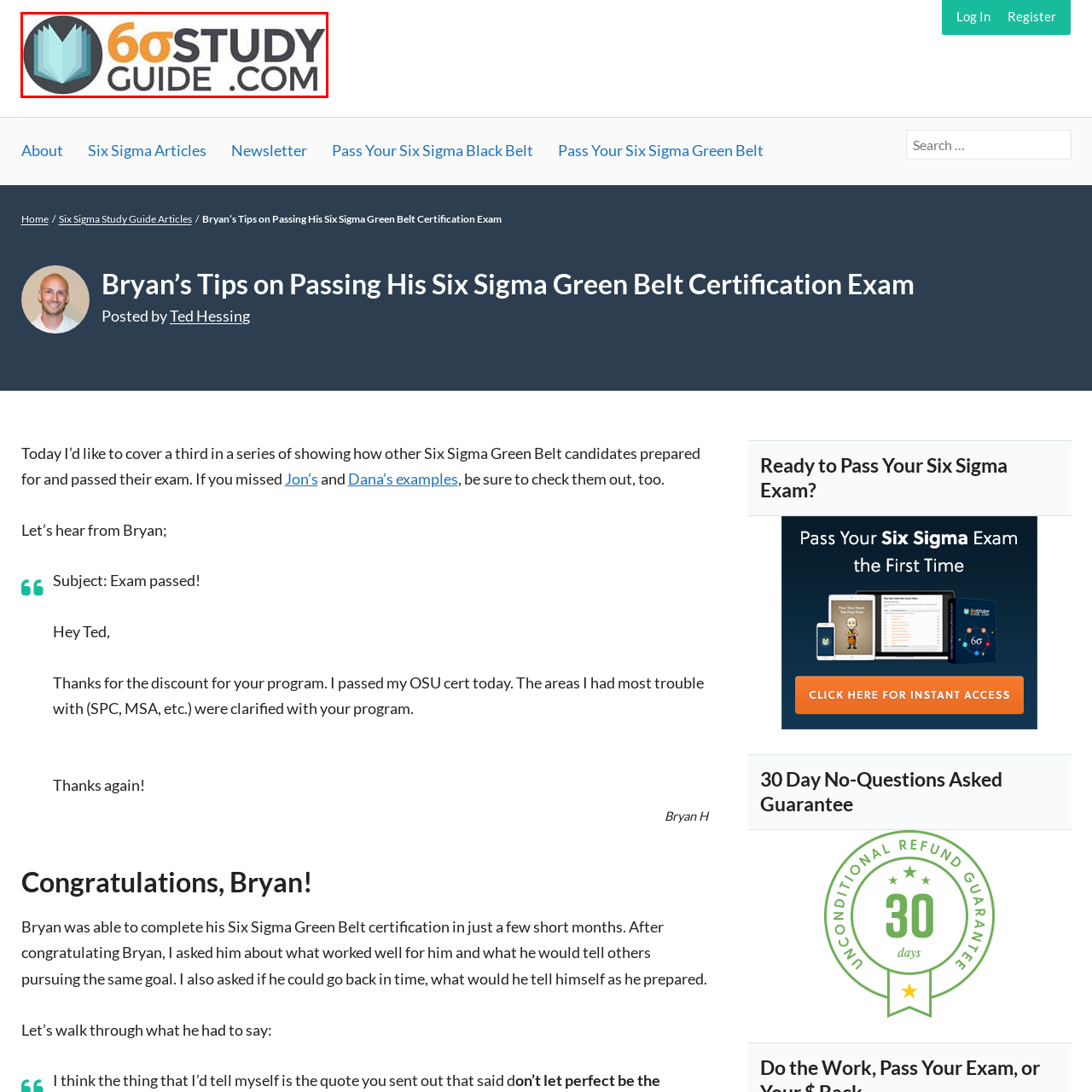What type of certification exams does the platform provide study notes for?
Focus on the section of the image encased in the red bounding box and provide a detailed answer based on the visual details you find.

The question asks about the type of certification exams the platform provides study notes for. Based on the caption, the platform provides study notes and guides for individuals preparing for Six Sigma certification exams, such as the Green Belt exam.